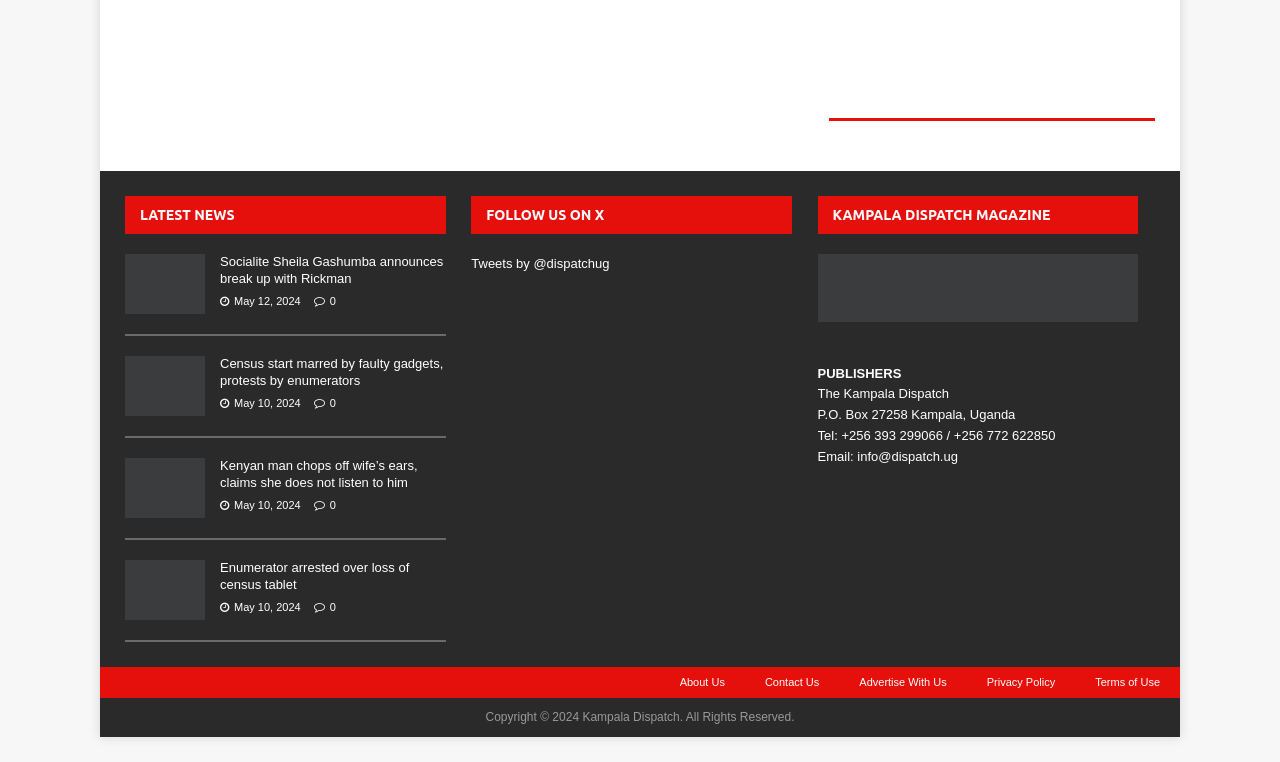What is the contact email of the publisher?
Please respond to the question with a detailed and informative answer.

I found the link element with the text 'info@dispatch.ug' under the StaticText element with the text 'Email:'.